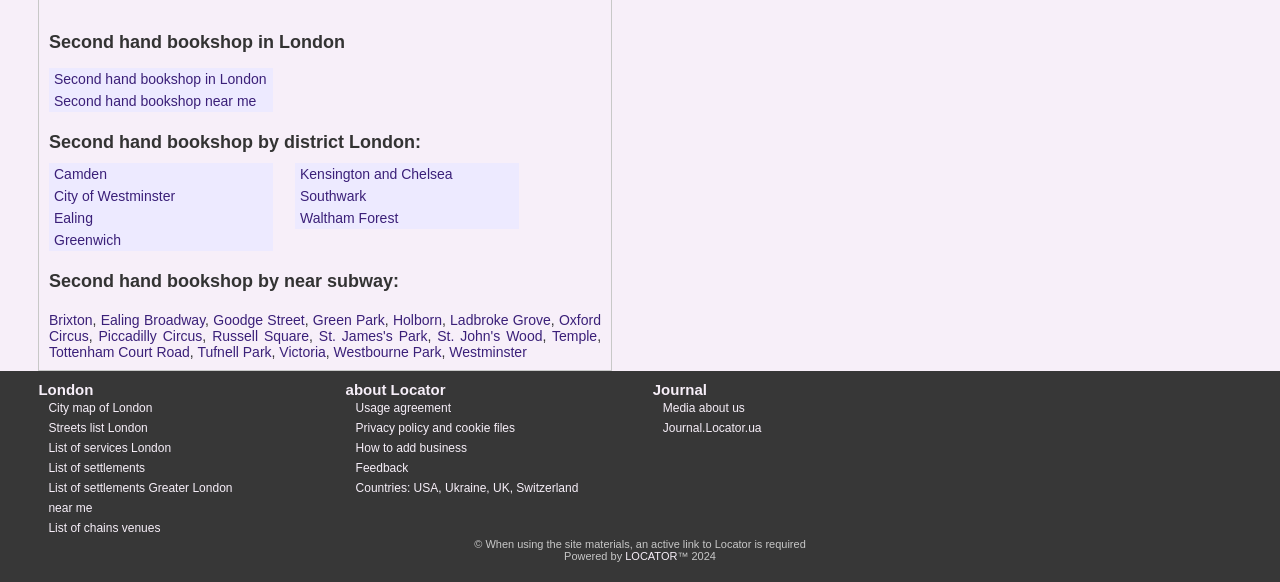Locate the bounding box coordinates of the UI element described by: "Tufnell Park". The bounding box coordinates should consist of four float numbers between 0 and 1, i.e., [left, top, right, bottom].

[0.154, 0.591, 0.212, 0.619]